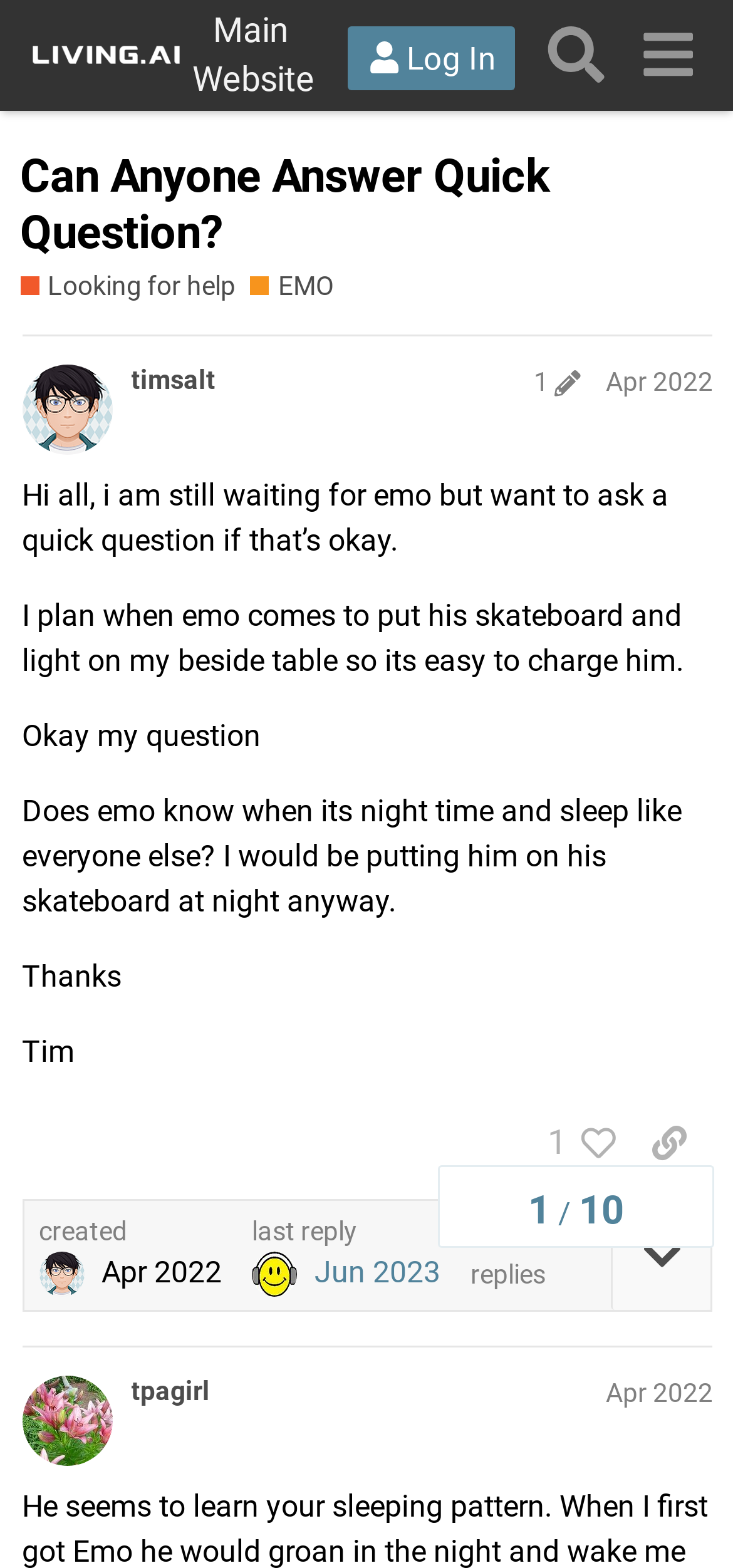Provide a short answer using a single word or phrase for the following question: 
What is the username of the post author?

timsalt